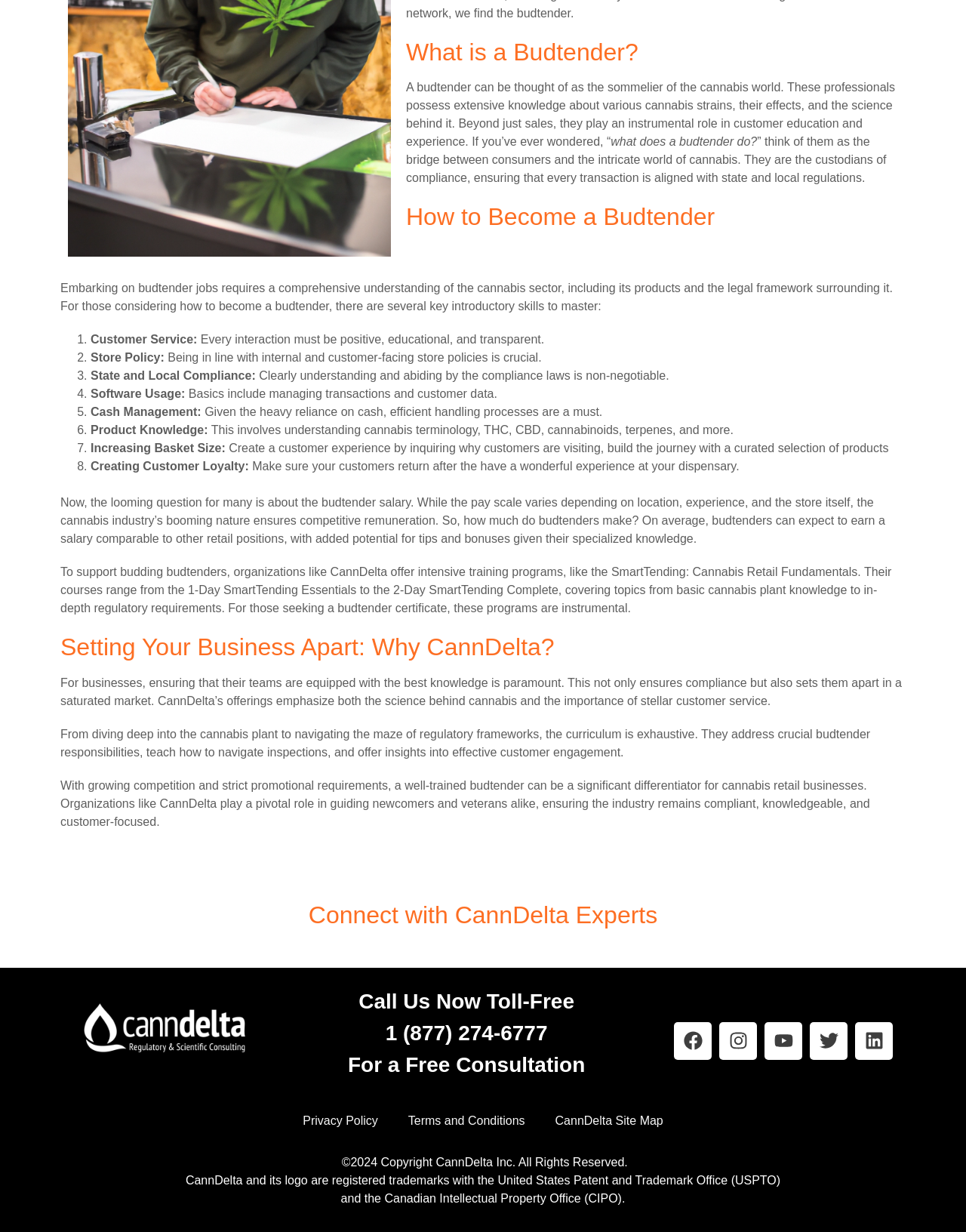Mark the bounding box of the element that matches the following description: "CannDelta Site Map".

[0.559, 0.896, 0.702, 0.924]